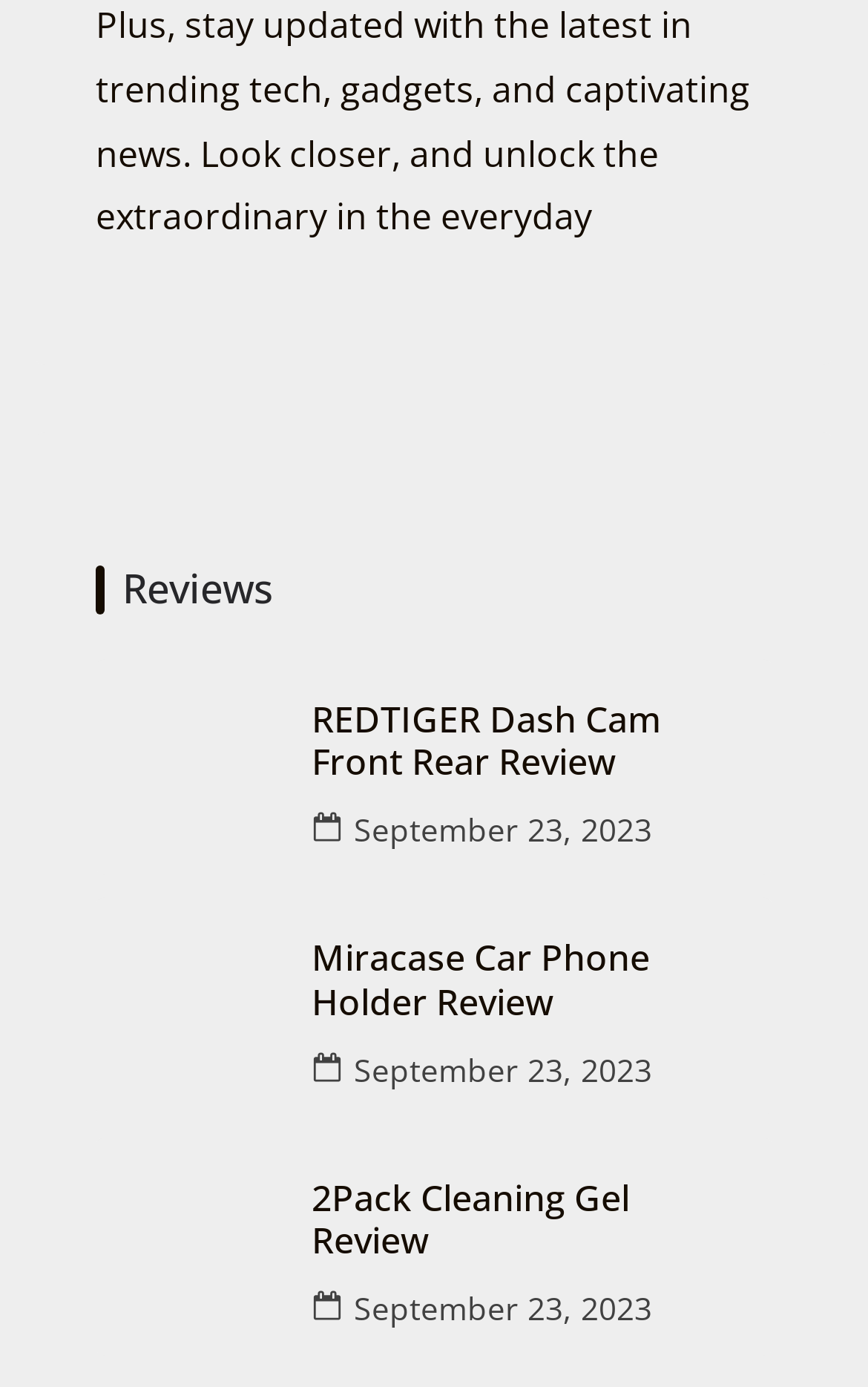Please give a succinct answer to the question in one word or phrase:
What type of product is being reviewed in the first section?

Dash Cam